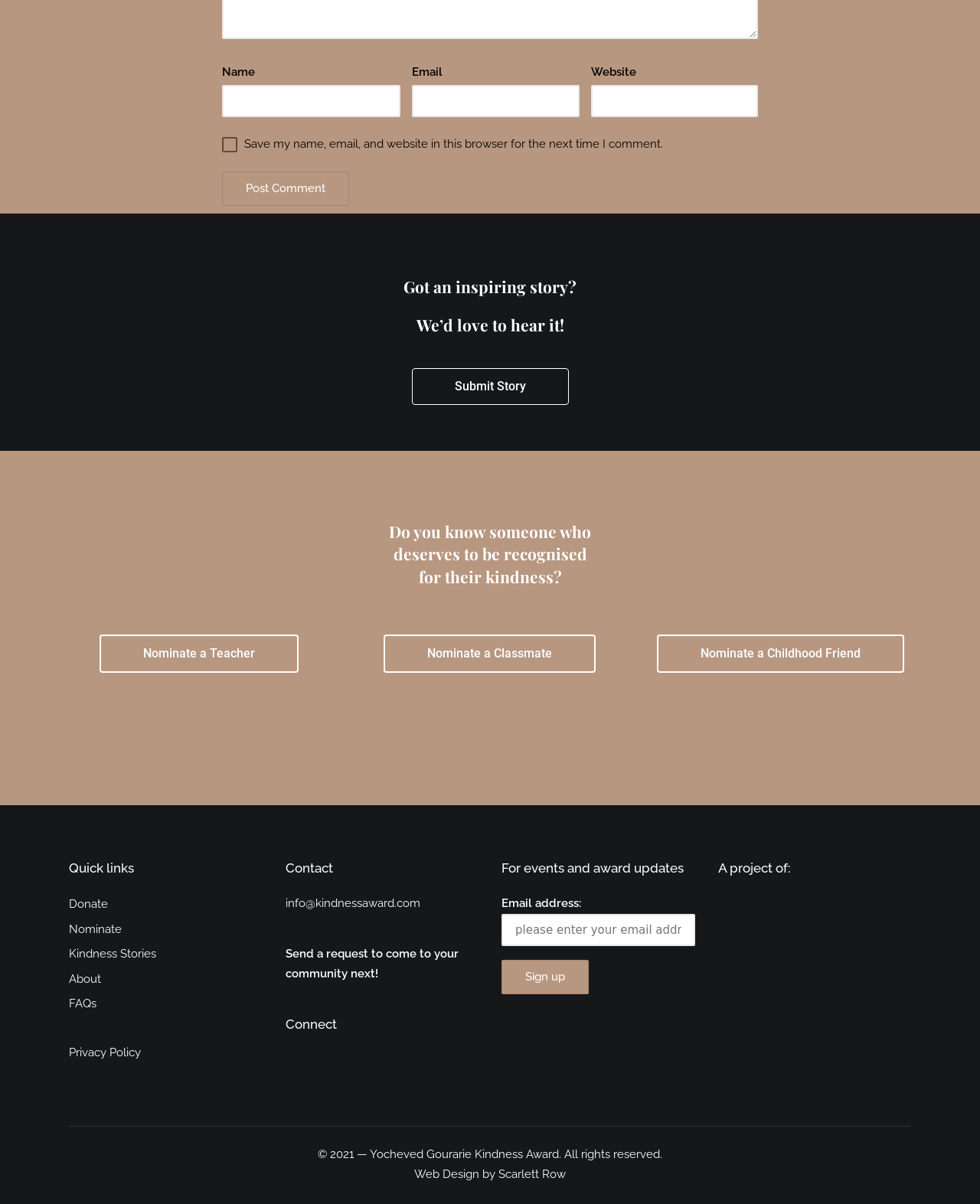Locate the bounding box coordinates of the clickable area to execute the instruction: "Search for something". Provide the coordinates as four float numbers between 0 and 1, represented as [left, top, right, bottom].

None